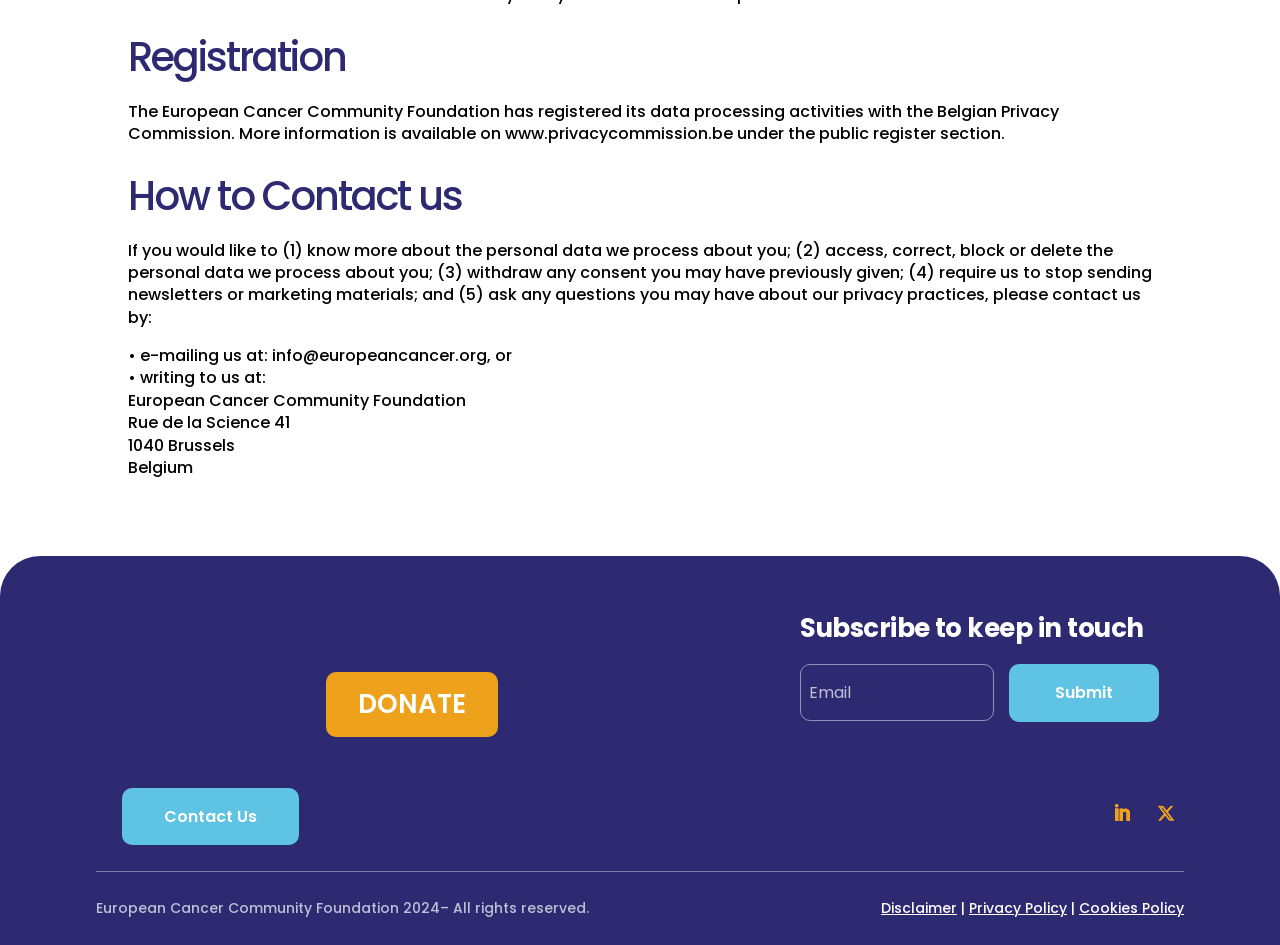What is the purpose of the textbox?
Refer to the screenshot and answer in one word or phrase.

Subscribe to keep in touch